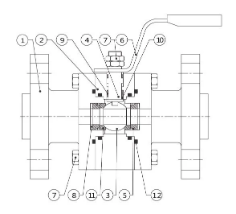Analyze the image and describe all key details you can observe.

The image depicts a detailed schematic of a forged steel ball valve, illustrating its various components and their corresponding numbers. This type of valve is essential in regulating fluid flow within pipelines and is widely used in industrial applications. The schematic highlights critical elements such as the valve body, ball, seats, and the actuator mechanism. Each component is labeled with numerical identifiers, providing clarity on their arrangement and function, which is crucial for understanding the valve's operation and maintenance. The design emphasizes the importance of precision in engineering for effective fluid control, showcasing aspects like sealing surfaces and connection points.